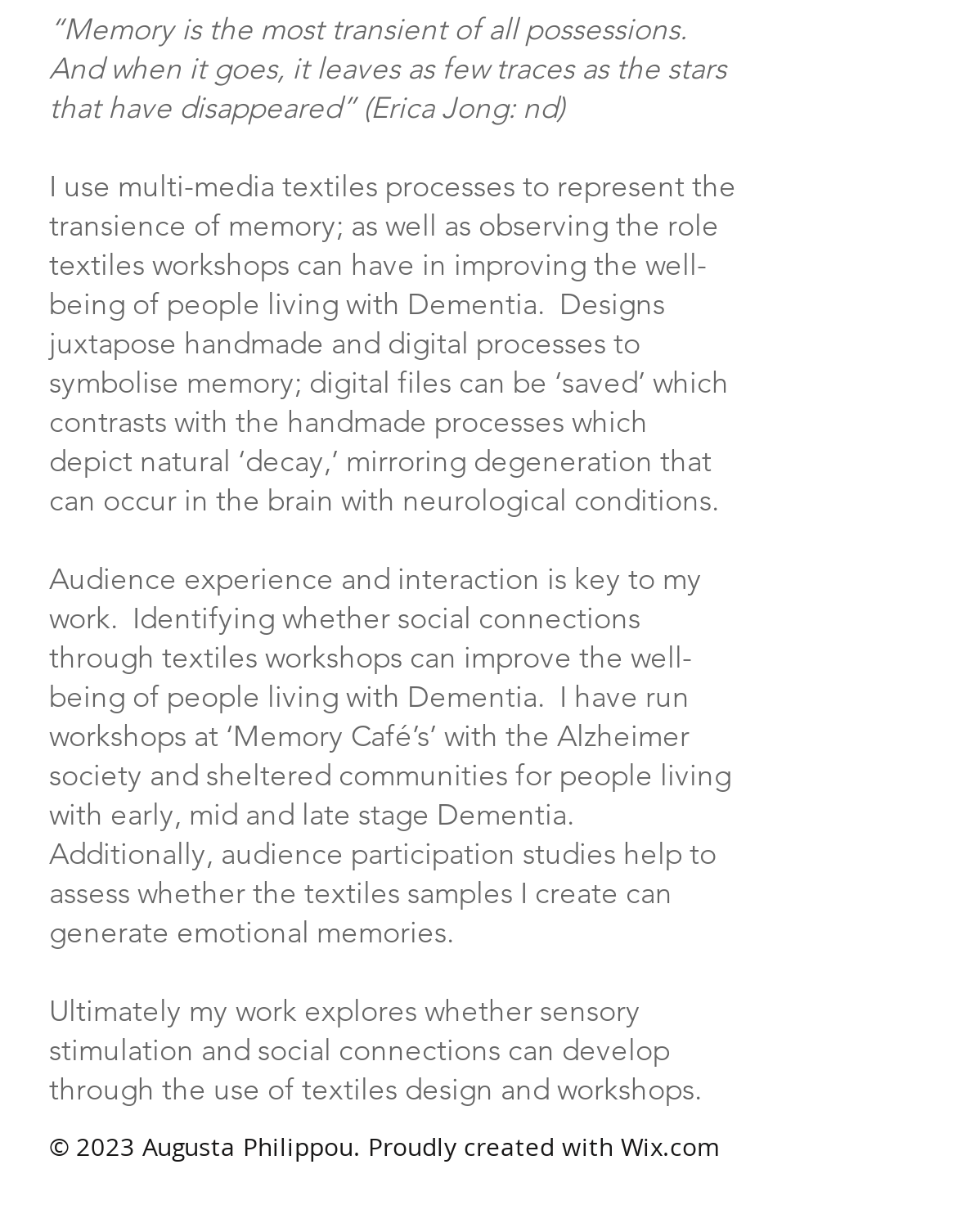What is the theme of the artwork?
Please respond to the question with a detailed and well-explained answer.

The theme of the artwork can be inferred from the text on the webpage, which mentions 'the transience of memory', 'Dementia', and 'neurological conditions'. The artwork seems to explore the relationship between memory, textiles, and people living with Dementia.